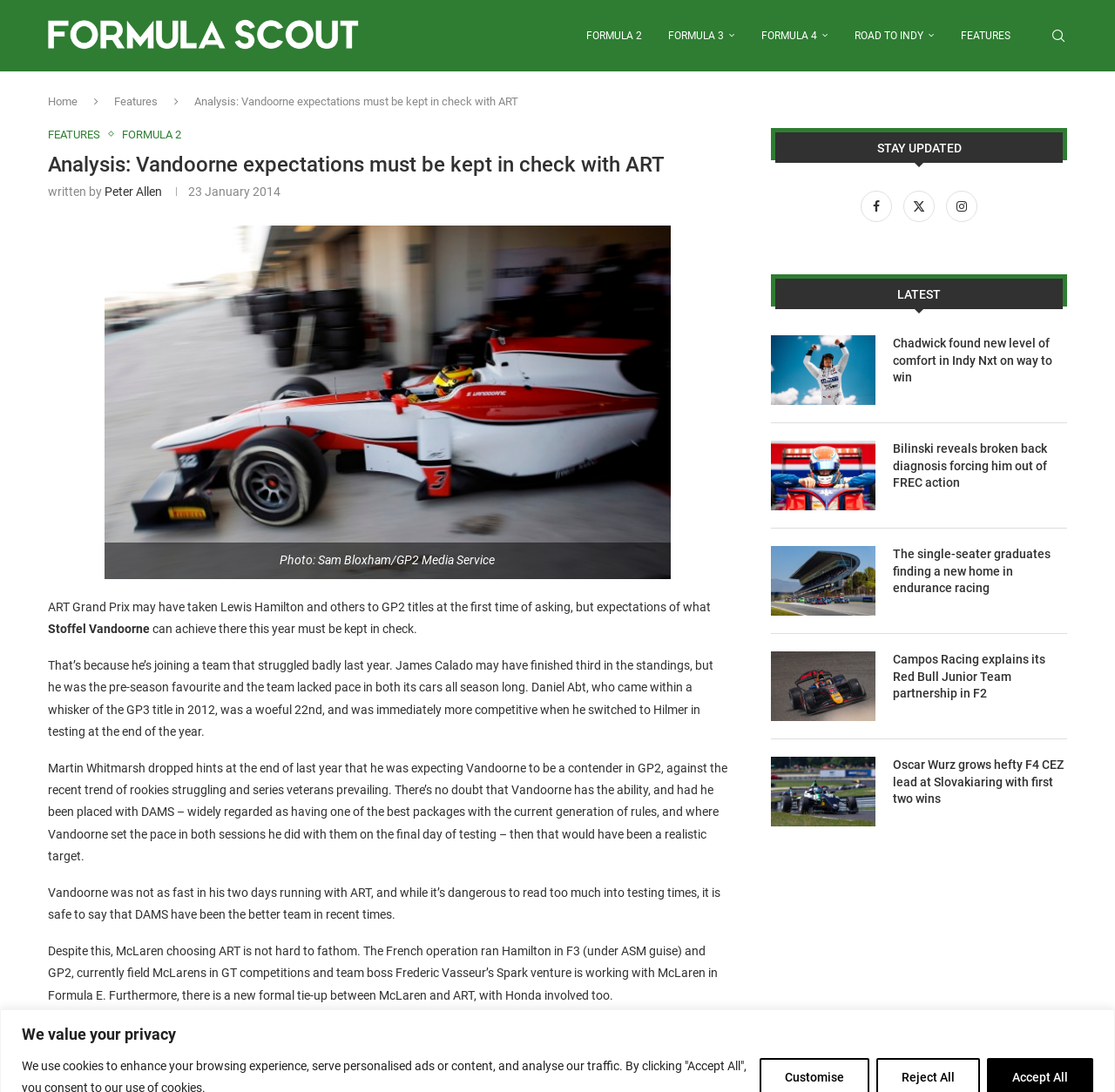Predict the bounding box of the UI element based on the description: "Universities". The coordinates should be four float numbers between 0 and 1, formatted as [left, top, right, bottom].

None